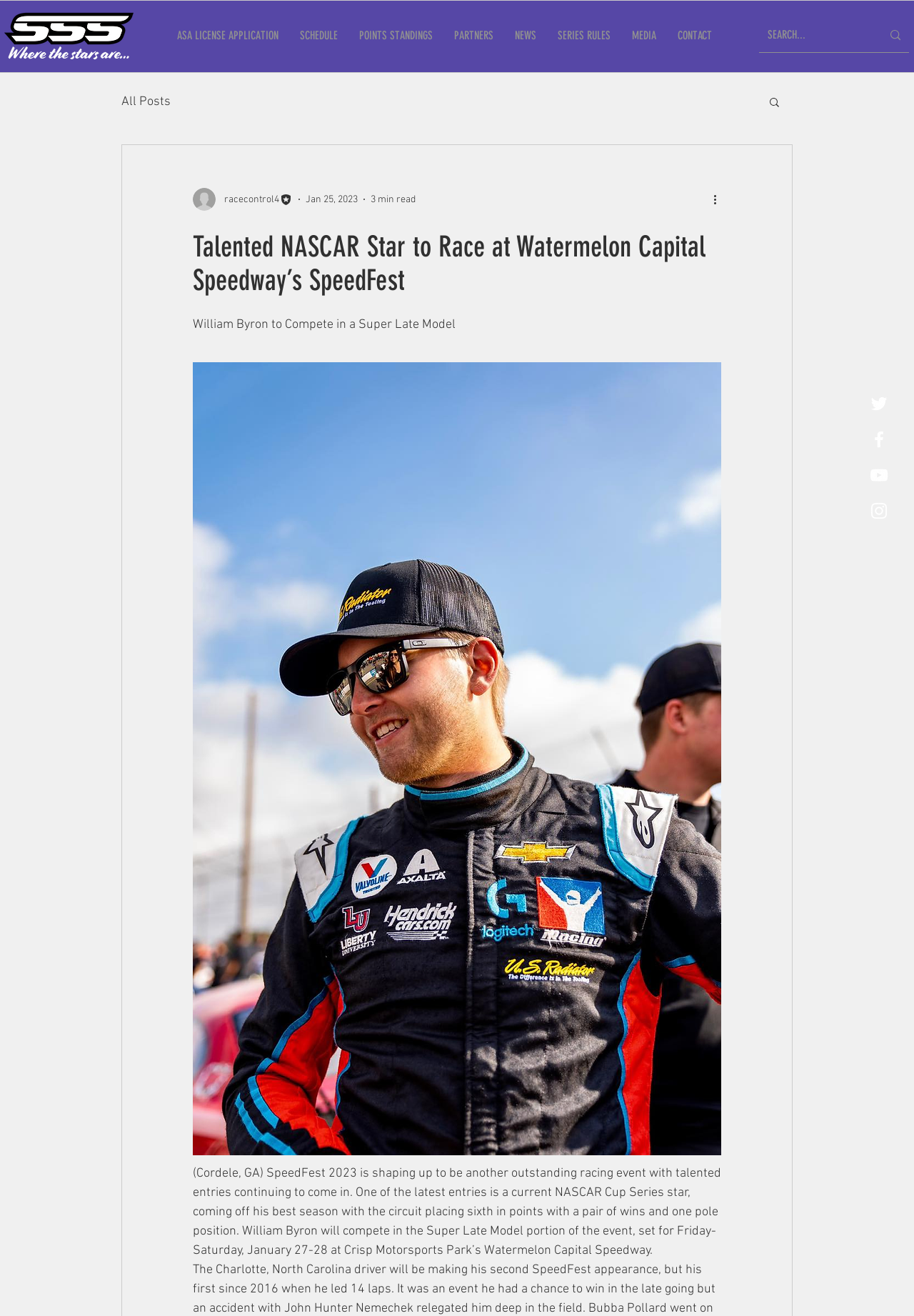What is the name of the speedway where the SpeedFest event will take place?
By examining the image, provide a one-word or phrase answer.

Watermelon Capital Speedway